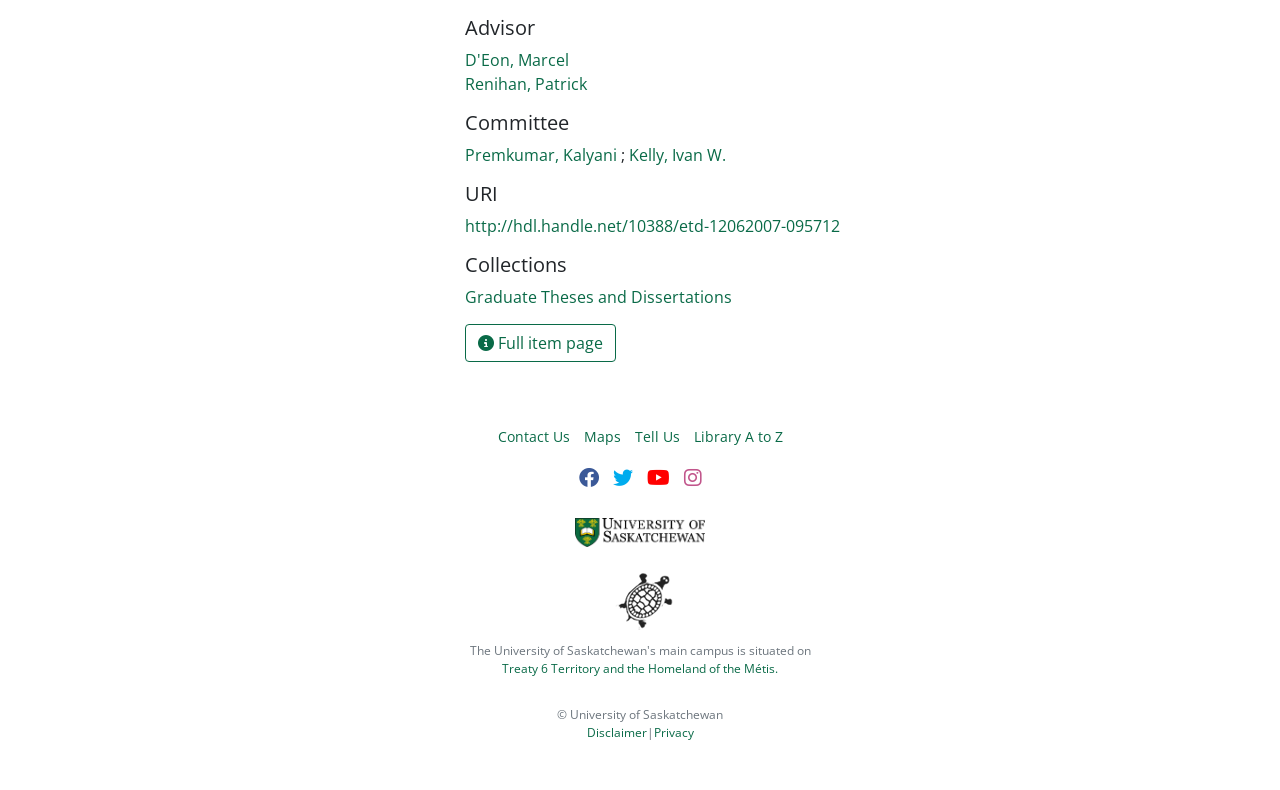Determine the bounding box coordinates of the clickable region to follow the instruction: "Contact Us".

[0.389, 0.539, 0.445, 0.565]